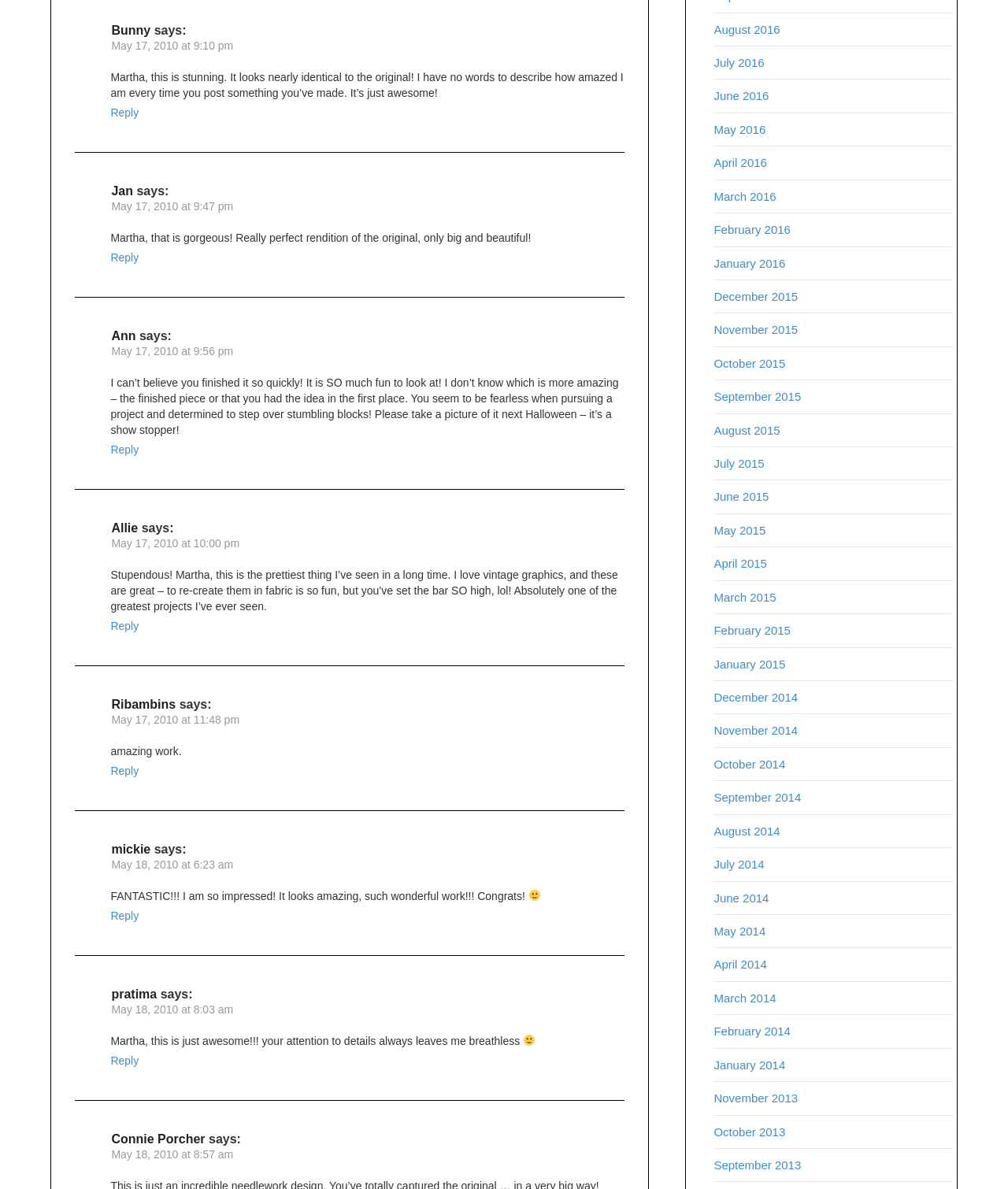Answer the question with a brief word or phrase:
What is the tone of the comments on this webpage?

Positive